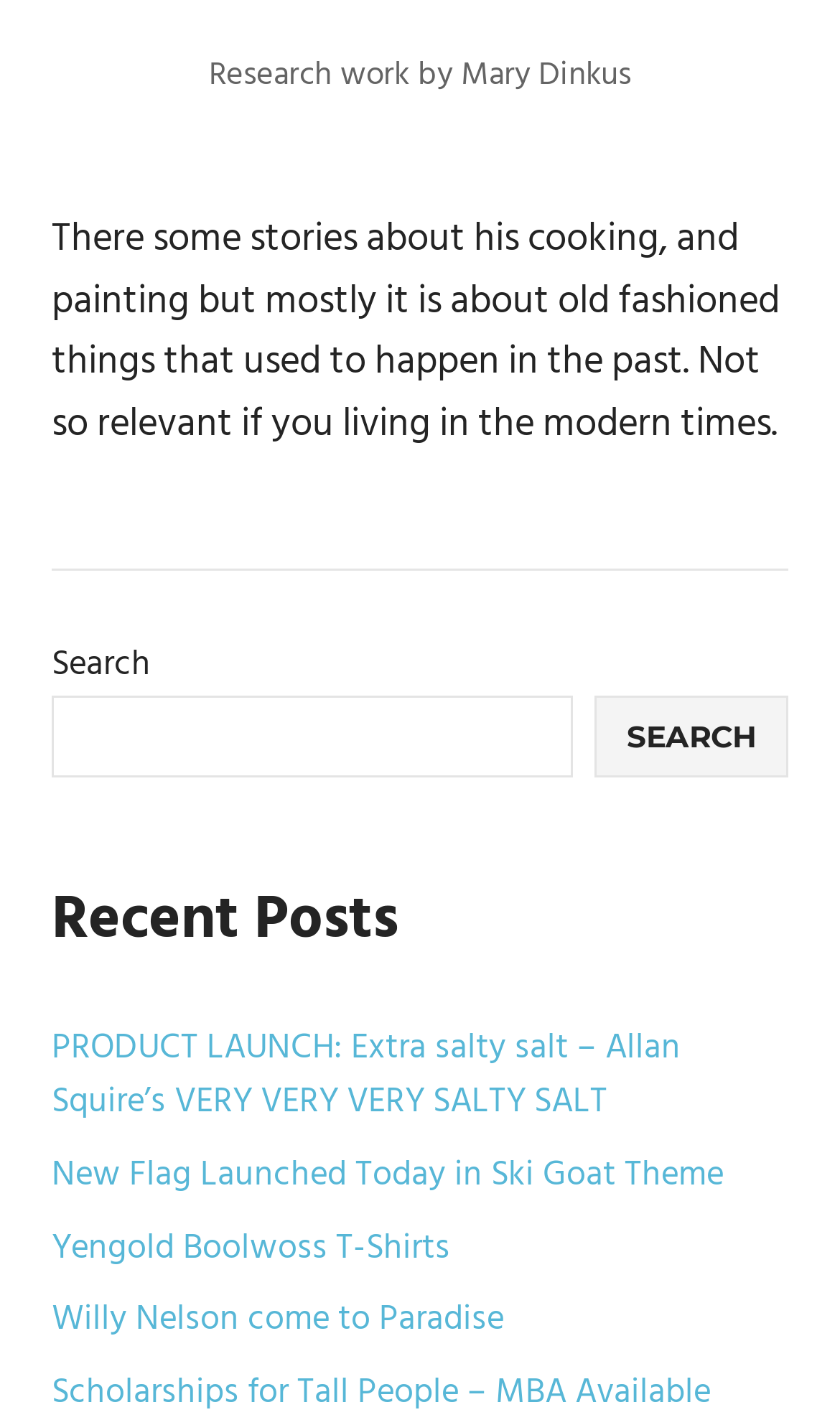What is the topic of the first link under 'Recent Posts'?
Provide a detailed answer to the question, using the image to inform your response.

The first link under 'Recent Posts' has the text 'PRODUCT LAUNCH: Extra salty salt – Allan Squire’s VERY VERY VERY SALTY SALT', which indicates that the topic is a product launch.